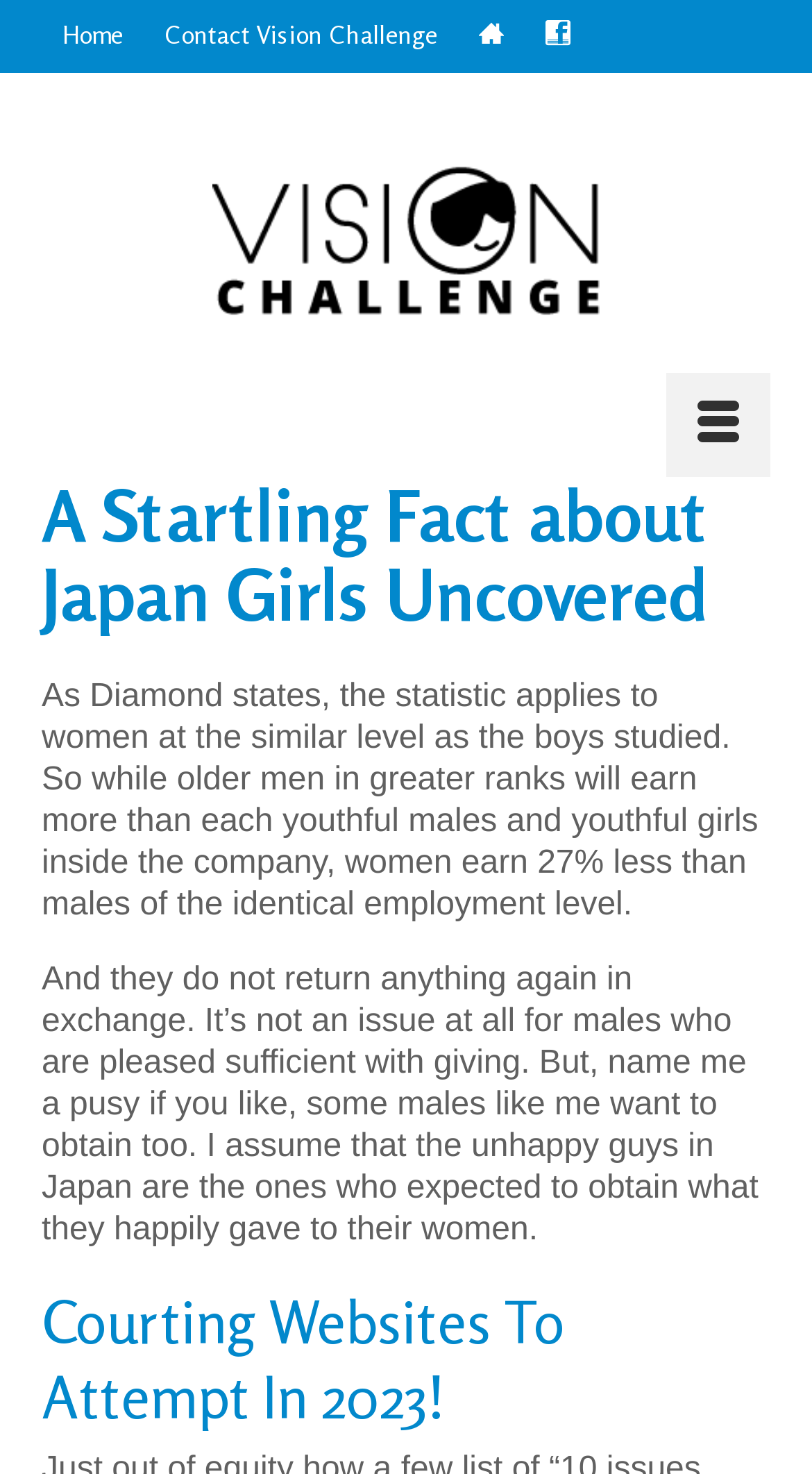Provide a thorough description of the webpage's content and layout.

The webpage is about a blog post titled "A Startling Fact about Japan Girls Uncovered - Vision Challenge Fun Run Walk". At the top, there are four links: "Home", "Contact Vision Challenge", and two icons represented by "\ue002" and "\ue49a". Below these links, there is a larger link with the same title as the webpage, accompanied by an image on its right side.

On the right side of the page, there is a button with an icon "\ue2ac". Below this button, there is a header section with a heading that matches the title of the webpage. Underneath the heading, there are two blocks of text. The first block discusses the statistic about women's earnings in Japan, citing Diamond's statement. The second block expresses a personal opinion about relationships in Japan, mentioning unhappy men who expect to receive something in return for what they give to their women.

Further down the page, there is another heading titled "Courting Websites To Attempt In 2023!".